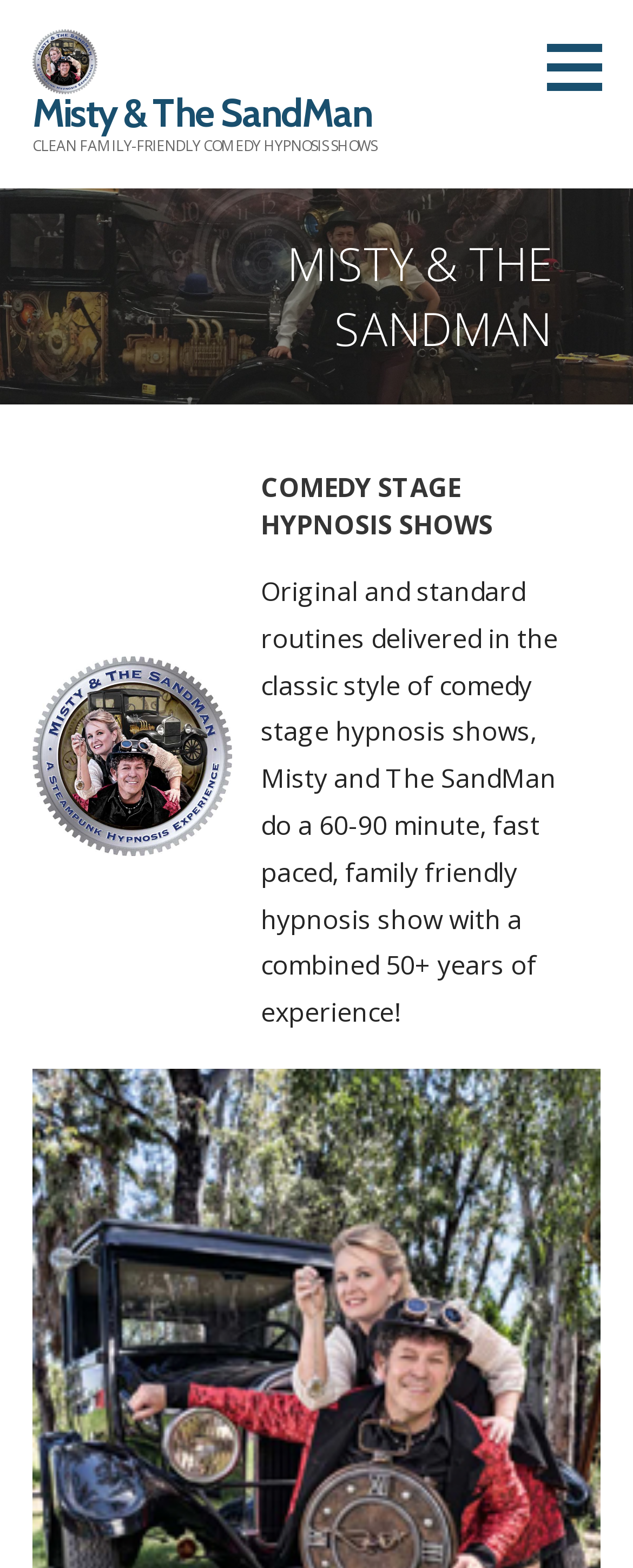Please provide a brief answer to the question using only one word or phrase: 
Is the show family-friendly?

Yes